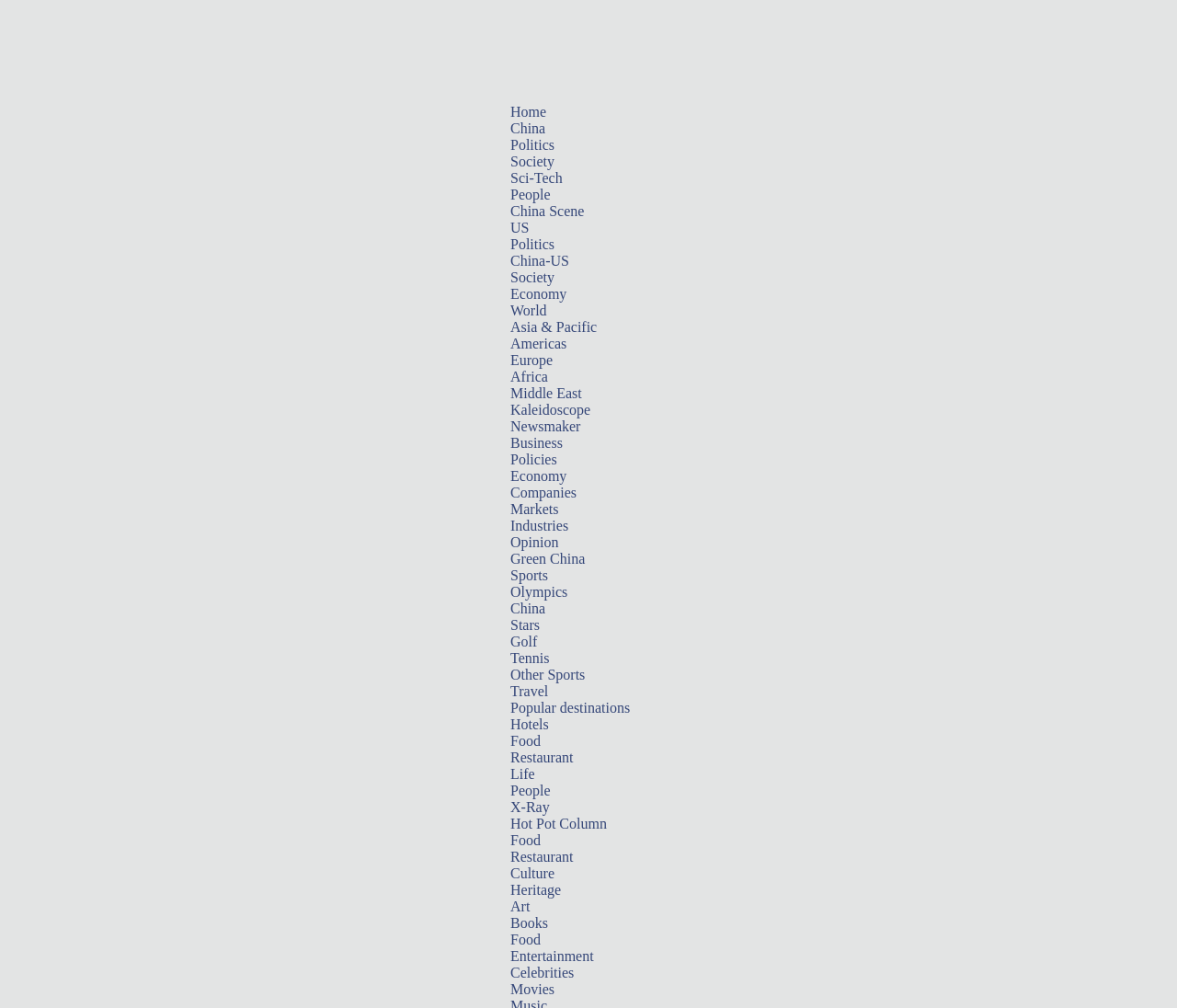Determine the bounding box coordinates of the section I need to click to execute the following instruction: "Click on the 'Sports' link". Provide the coordinates as four float numbers between 0 and 1, i.e., [left, top, right, bottom].

[0.434, 0.563, 0.466, 0.578]